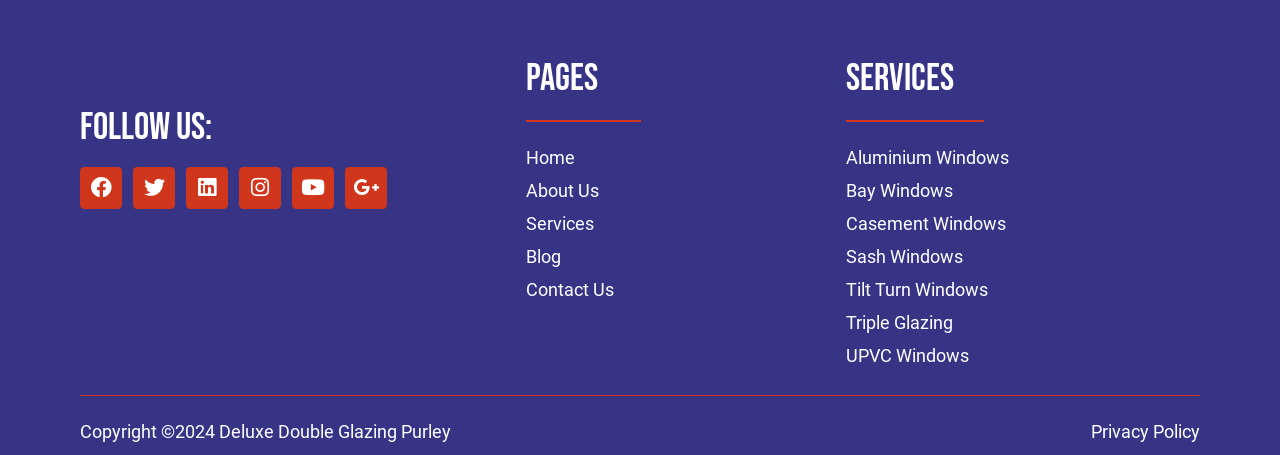What is the last link at the bottom of the webpage?
Answer the question with a single word or phrase derived from the image.

Privacy Policy